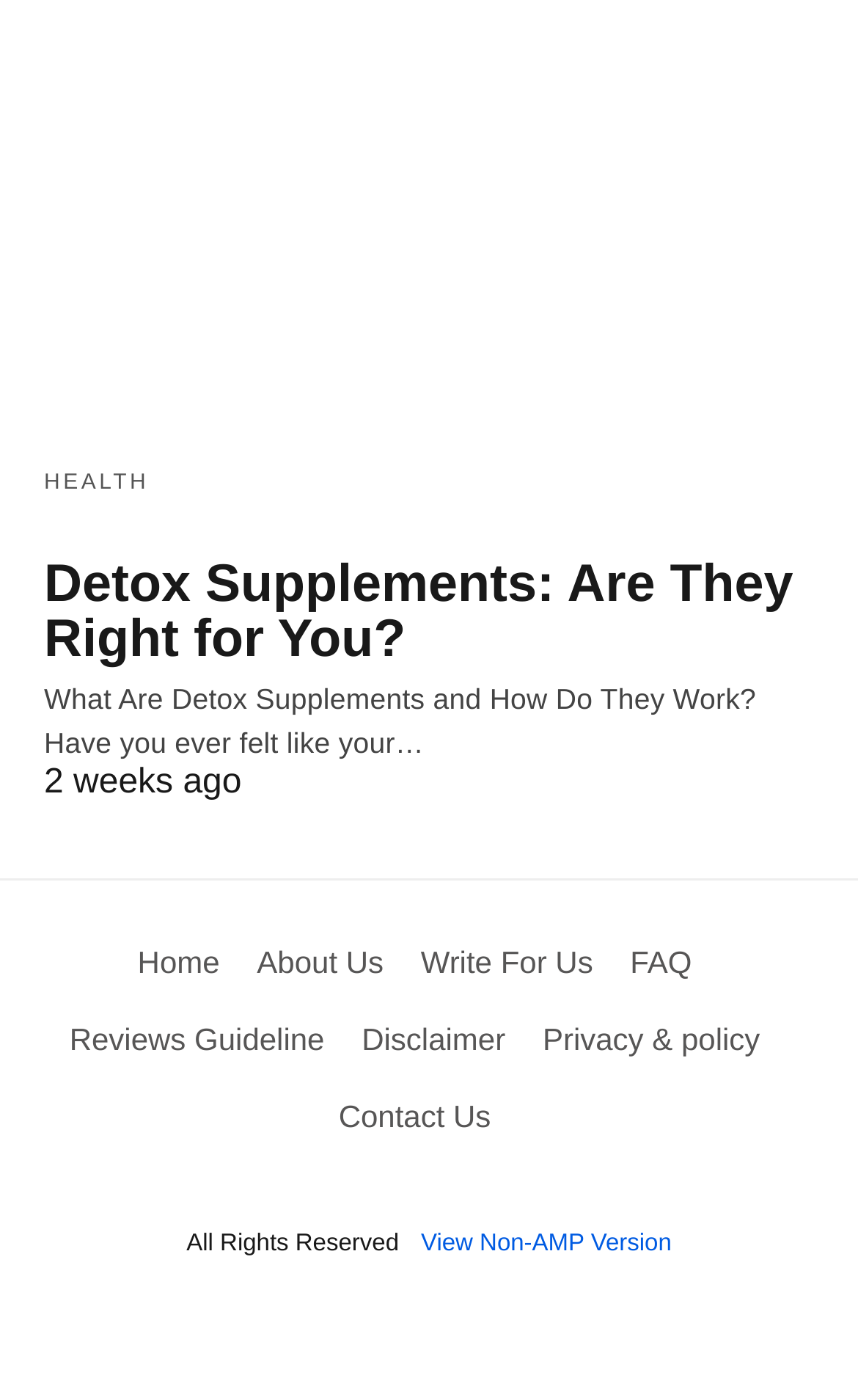Find and specify the bounding box coordinates that correspond to the clickable region for the instruction: "Learn about the website's disclaimer".

[0.422, 0.729, 0.589, 0.754]